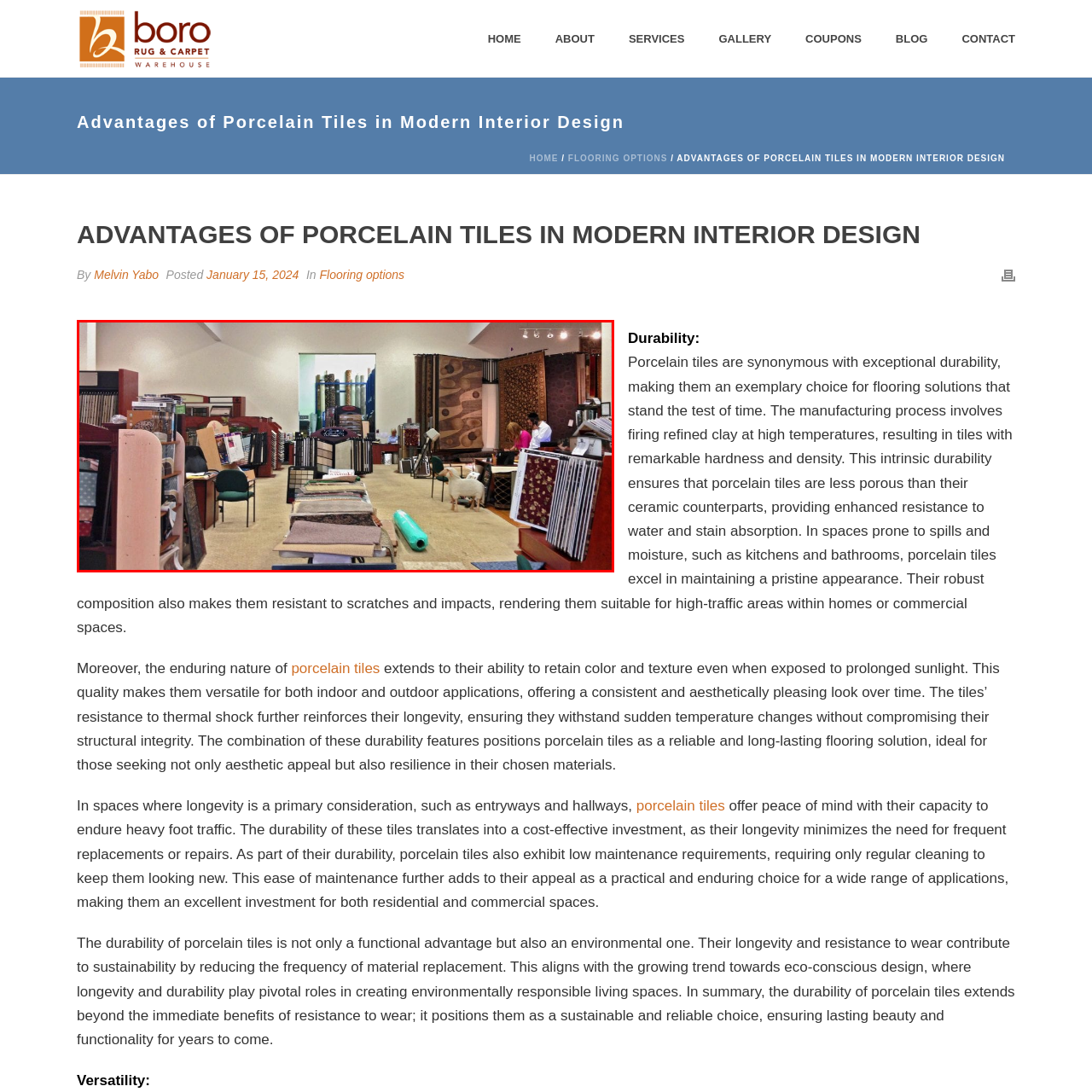Thoroughly describe the content of the image found within the red border.

The image showcases a vibrant interior of a flooring showroom, displaying a wide array of carpeting and flooring options. The scene is organized with various samples and display panels positioned around the space, allowing customers to explore different textures and designs. In the foreground, several color and pattern samples, along with rolls of material, lie on the floor, facilitating hands-on selection. The seating area features green chairs, providing a comfortable space for discussions and consultations.

Towards the background, other sections of the showroom feature more sophisticated and elaborate flooring designs, hinting at the diversity available in porcelain tiles, which are highlighted in the accompanying content. Two individuals engaged in conversation can be seen, indicating an interactive customer service experience. The layout is designed to enhance customer engagement, inviting visitors to explore the numerous flooring options available, particularly emphasizing their aesthetic appeal and functional durability, such as that of porcelain tiles, known for their resilience and low maintenance. This setting captures the essence of making informed flooring choices in modern interior design, seamlessly merging style with practicality.